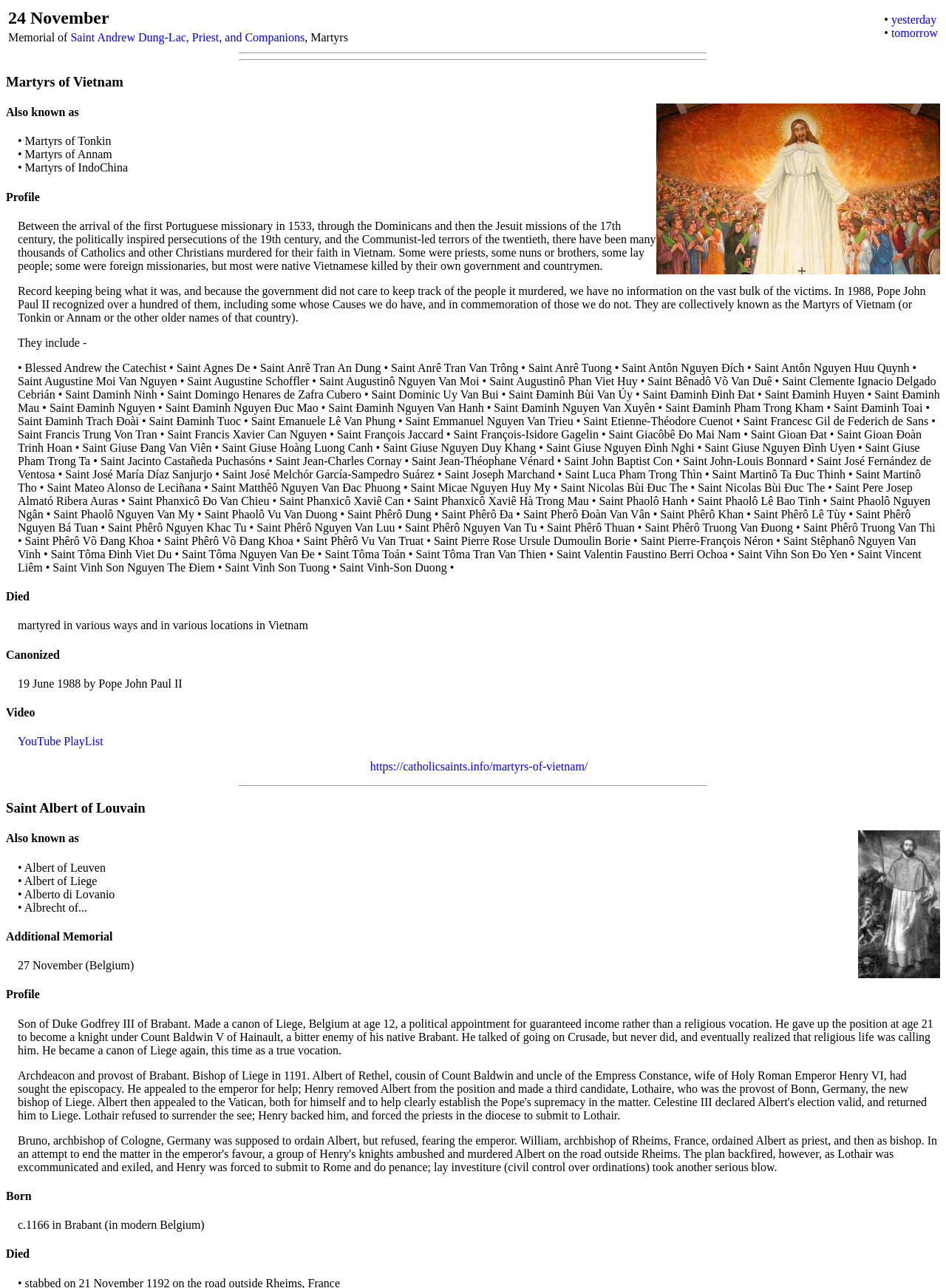Please determine the bounding box coordinates, formatted as (top-left x, top-left y, bottom-right x, bottom-right y), with all values as floating point numbers between 0 and 1. Identify the bounding box of the region described as: yesterday

[0.942, 0.01, 0.99, 0.02]